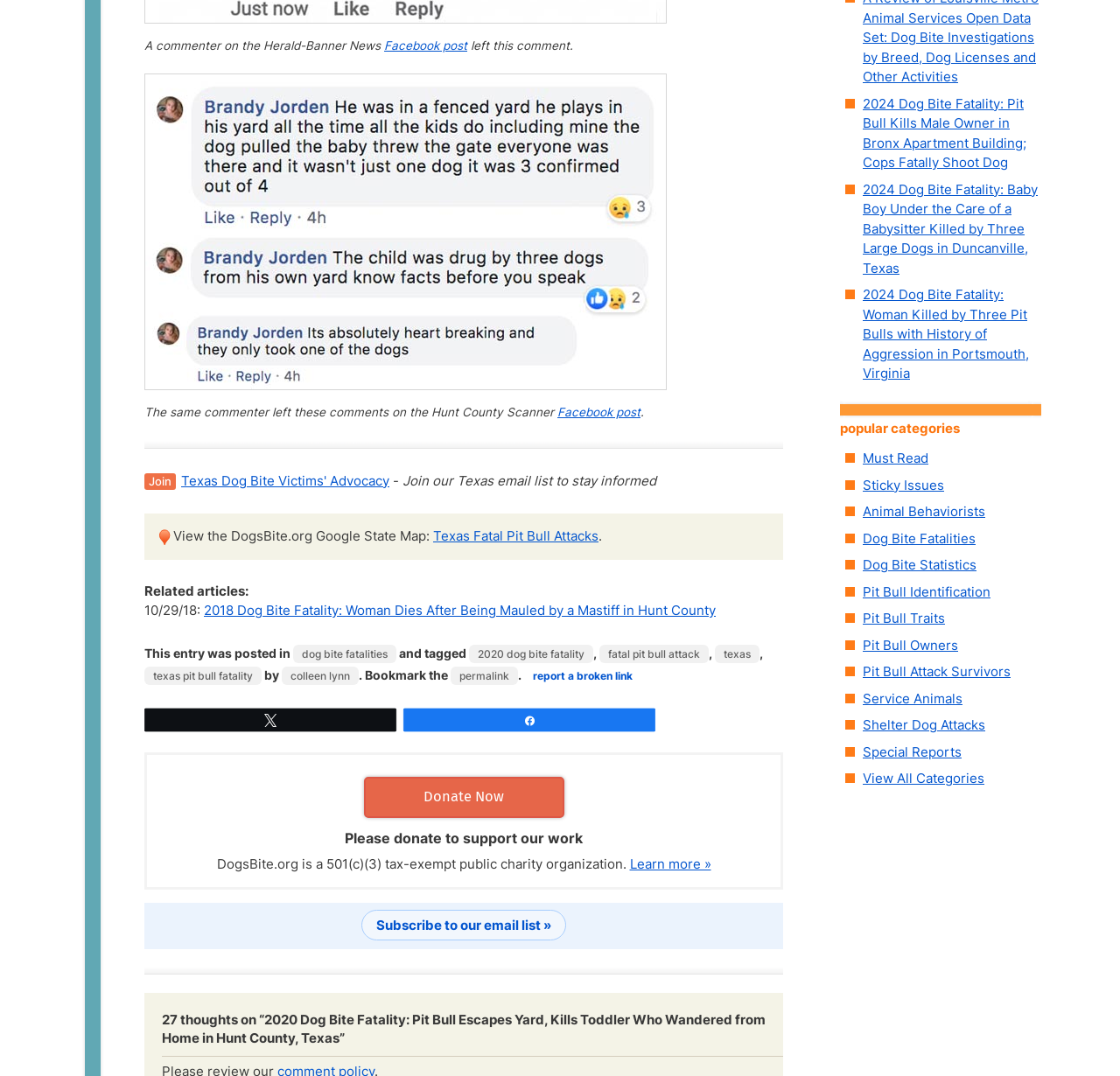Identify the bounding box coordinates for the region to click in order to carry out this instruction: "Search by city, county or zip". Provide the coordinates using four float numbers between 0 and 1, formatted as [left, top, right, bottom].

None